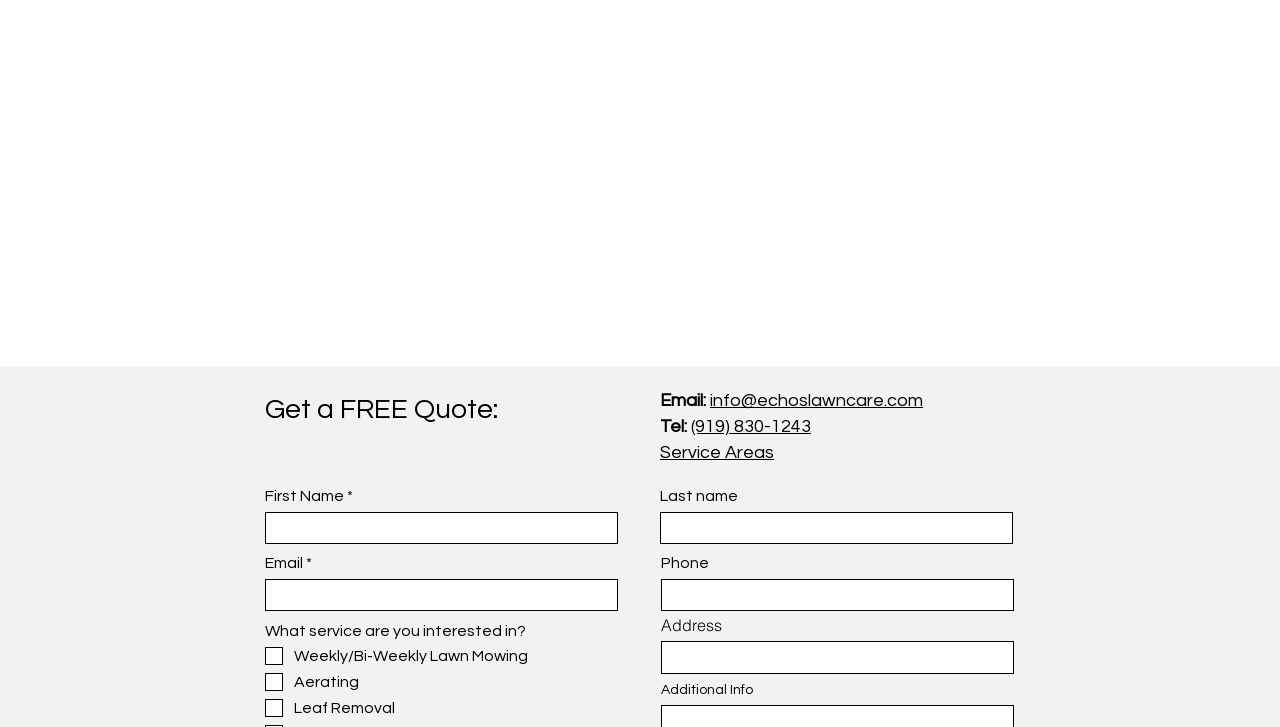Find the bounding box coordinates of the clickable region needed to perform the following instruction: "Input address". The coordinates should be provided as four float numbers between 0 and 1, i.e., [left, top, right, bottom].

[0.516, 0.881, 0.792, 0.927]